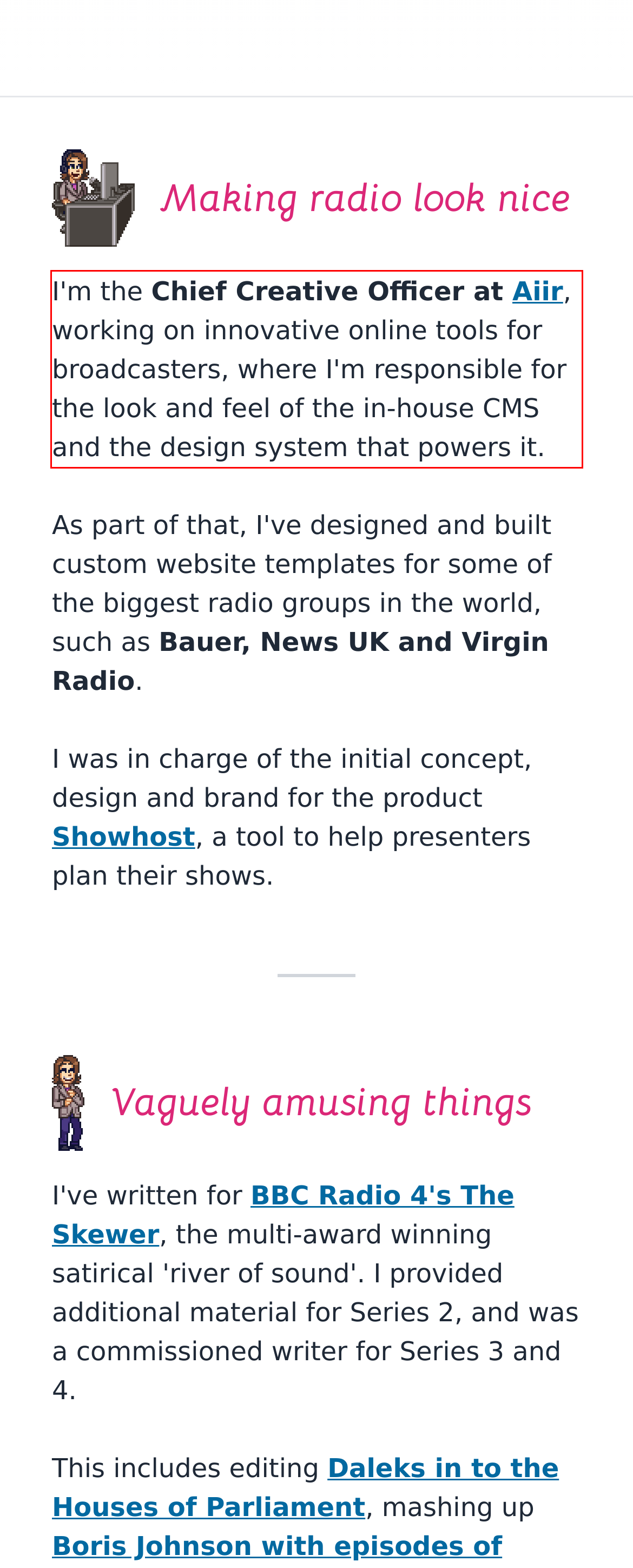Given a screenshot of a webpage with a red bounding box, please identify and retrieve the text inside the red rectangle.

I'm the Chief Creative Officer at Aiir, working on innovative online tools for broadcasters, where I'm responsible for the look and feel of the in-house CMS and the design system that powers it.